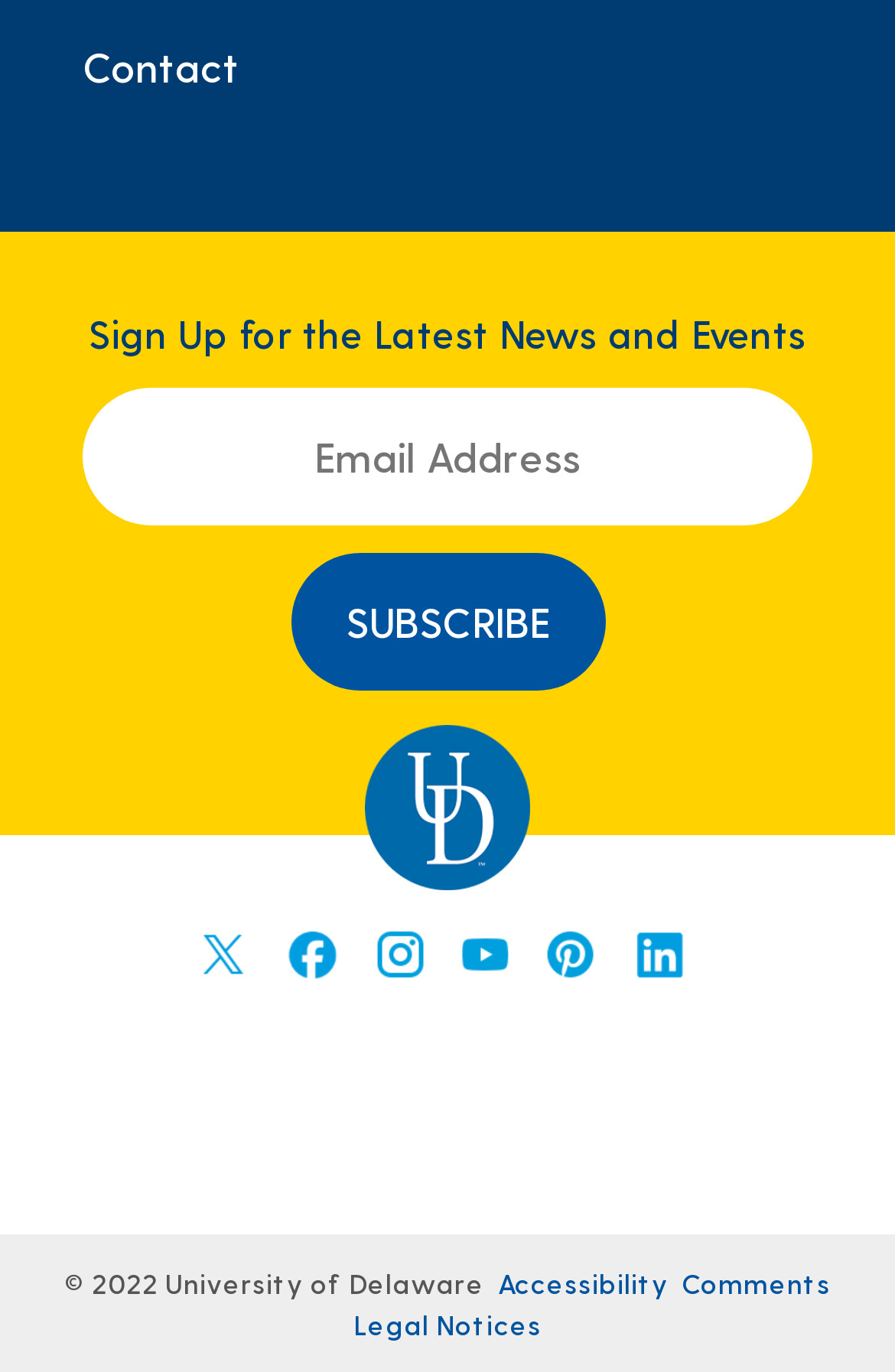Can you specify the bounding box coordinates for the region that should be clicked to fulfill this instruction: "Visit the university's Twitter page".

[0.218, 0.675, 0.279, 0.715]